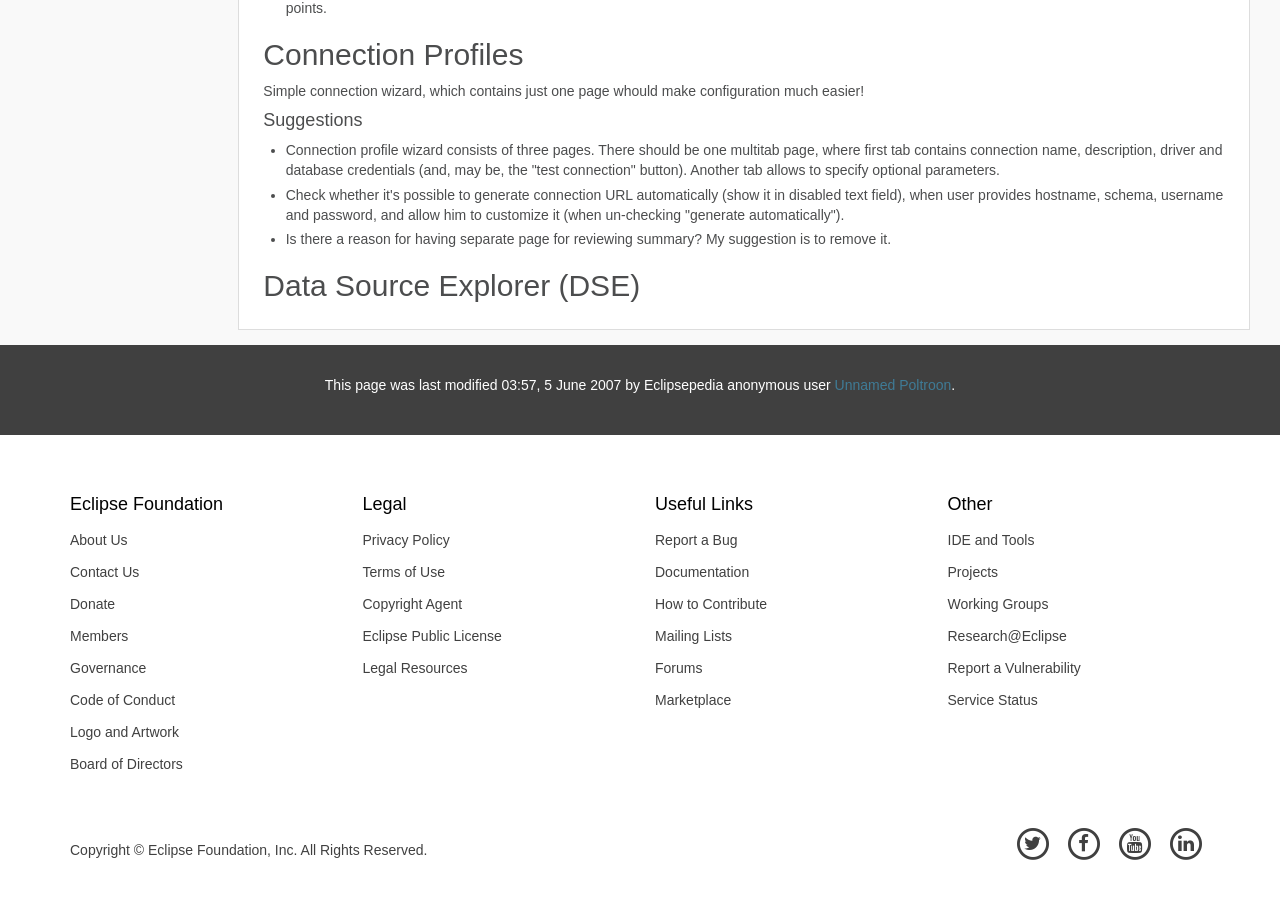From the element description Documentation, predict the bounding box coordinates of the UI element. The coordinates must be specified in the format (top-left x, top-left y, bottom-right x, bottom-right y) and should be within the 0 to 1 range.

[0.5, 0.619, 0.717, 0.655]